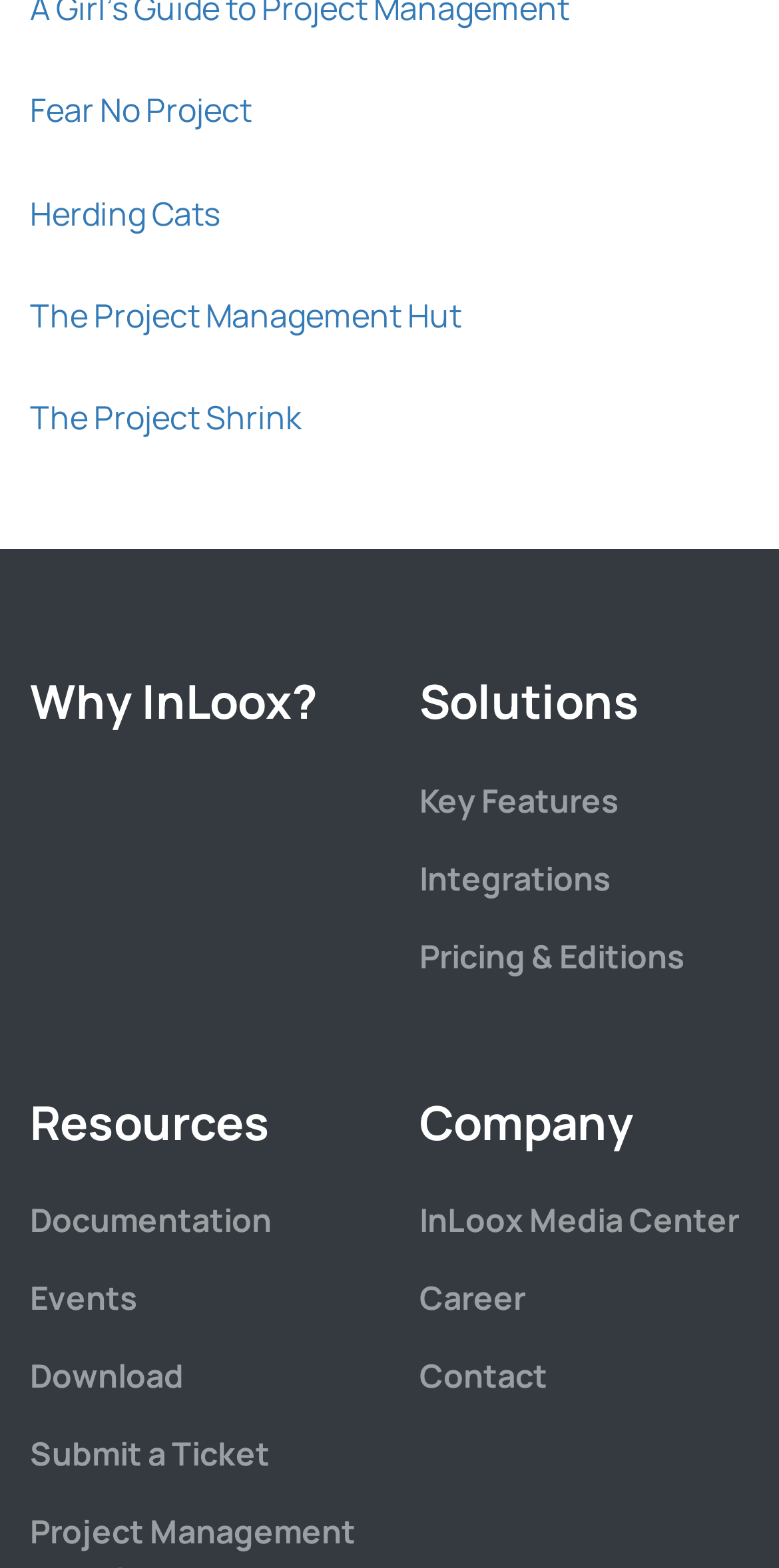What is the second link in the bottom right section?
Look at the image and respond with a single word or a short phrase.

InLoox Media Center